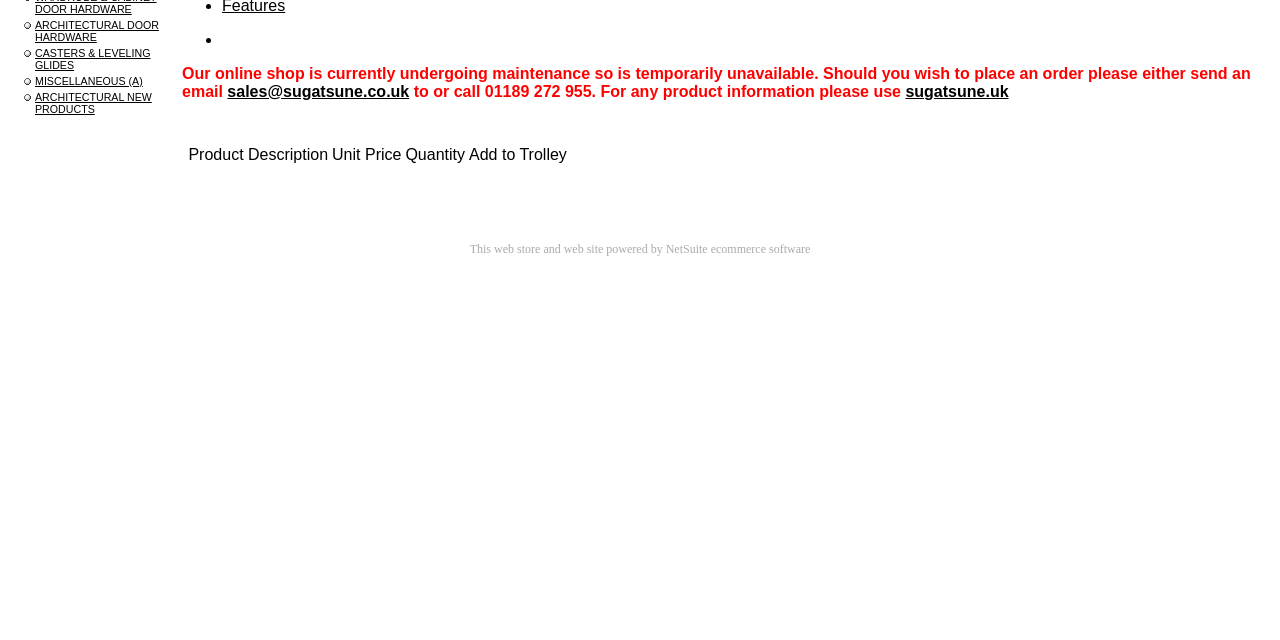Given the element description: "Educations", predict the bounding box coordinates of this UI element. The coordinates must be four float numbers between 0 and 1, given as [left, top, right, bottom].

None